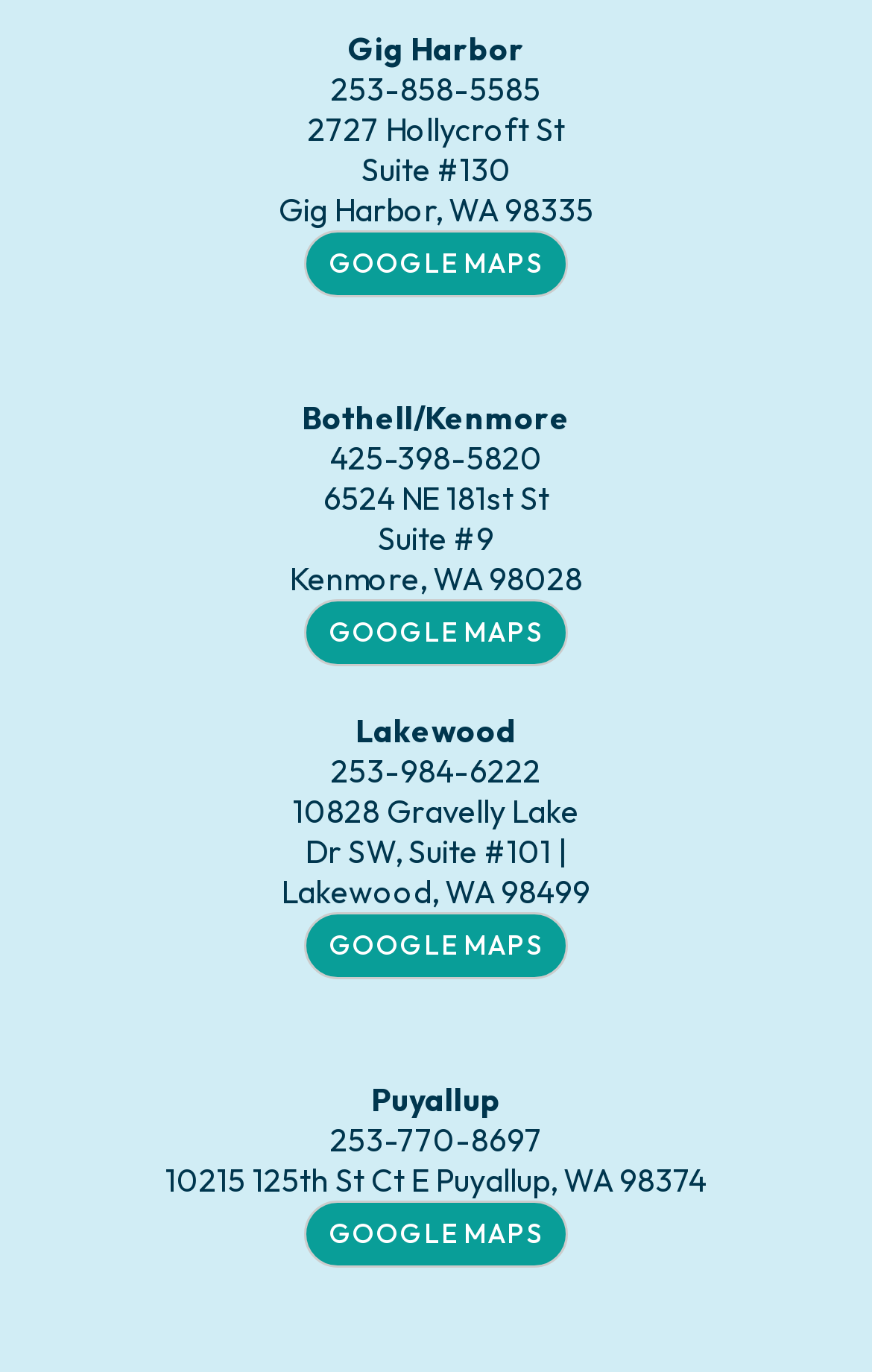Determine the bounding box coordinates for the area that needs to be clicked to fulfill this task: "Call Bothell/Kenmore office". The coordinates must be given as four float numbers between 0 and 1, i.e., [left, top, right, bottom].

[0.378, 0.319, 0.622, 0.348]